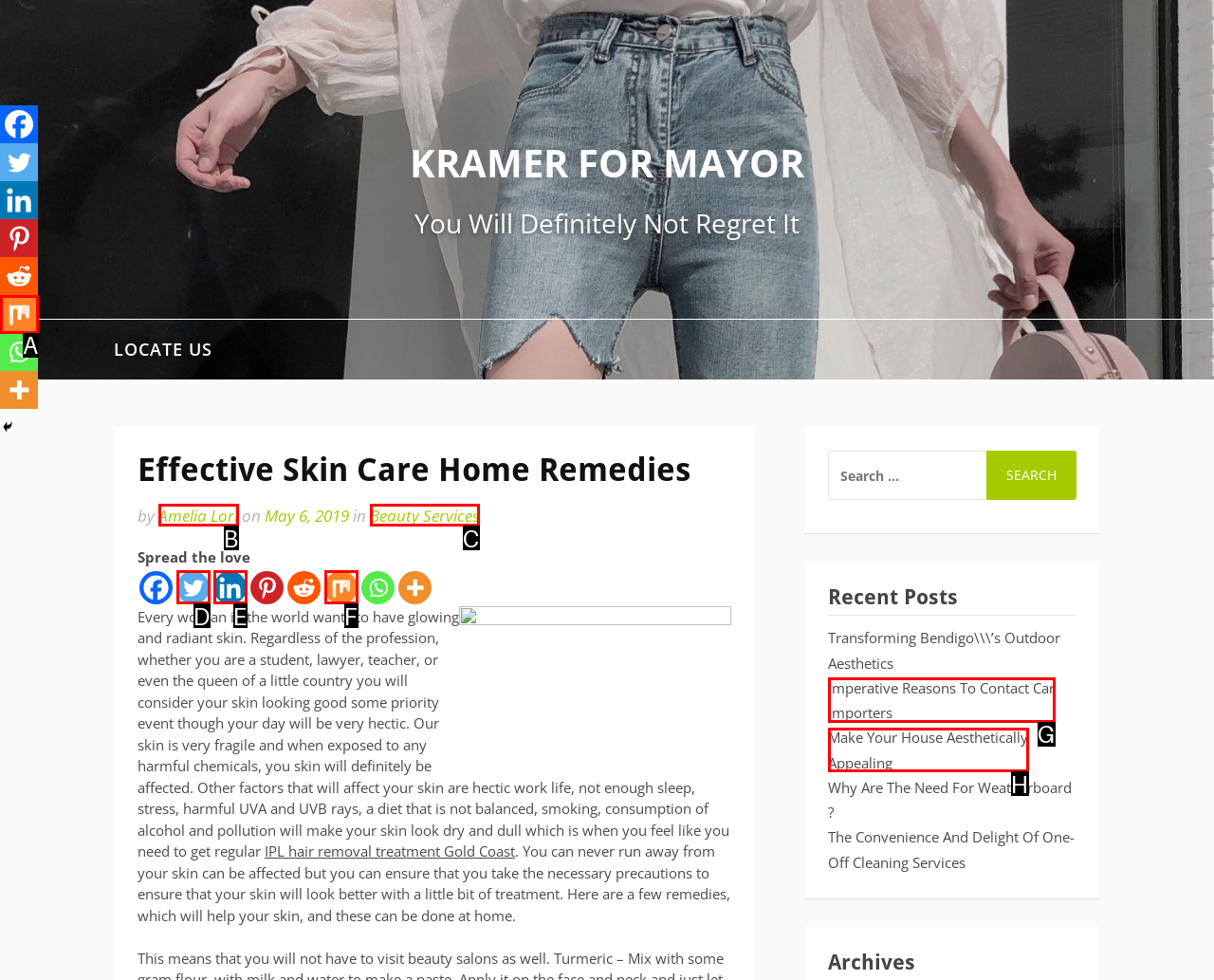Choose the UI element that best aligns with the description: aria-label="Open Library Publishing Platform"
Respond with the letter of the chosen option directly.

None